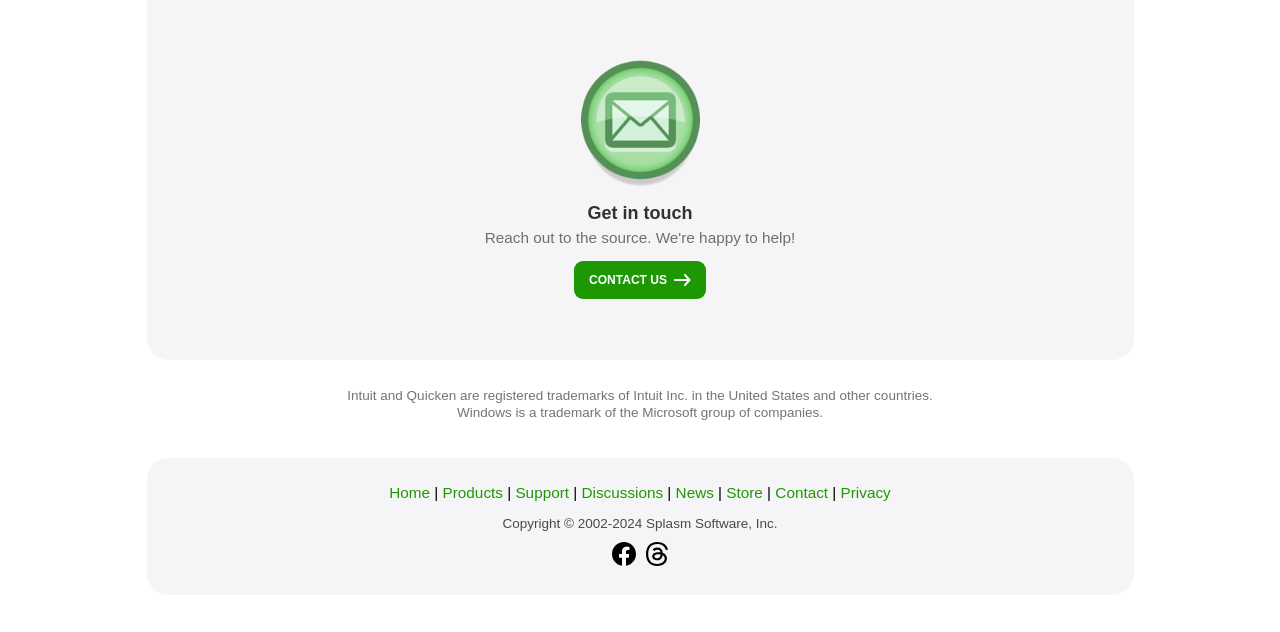Please predict the bounding box coordinates of the element's region where a click is necessary to complete the following instruction: "Click on Support". The coordinates should be represented by four float numbers between 0 and 1, i.e., [left, top, right, bottom].

[0.403, 0.766, 0.445, 0.793]